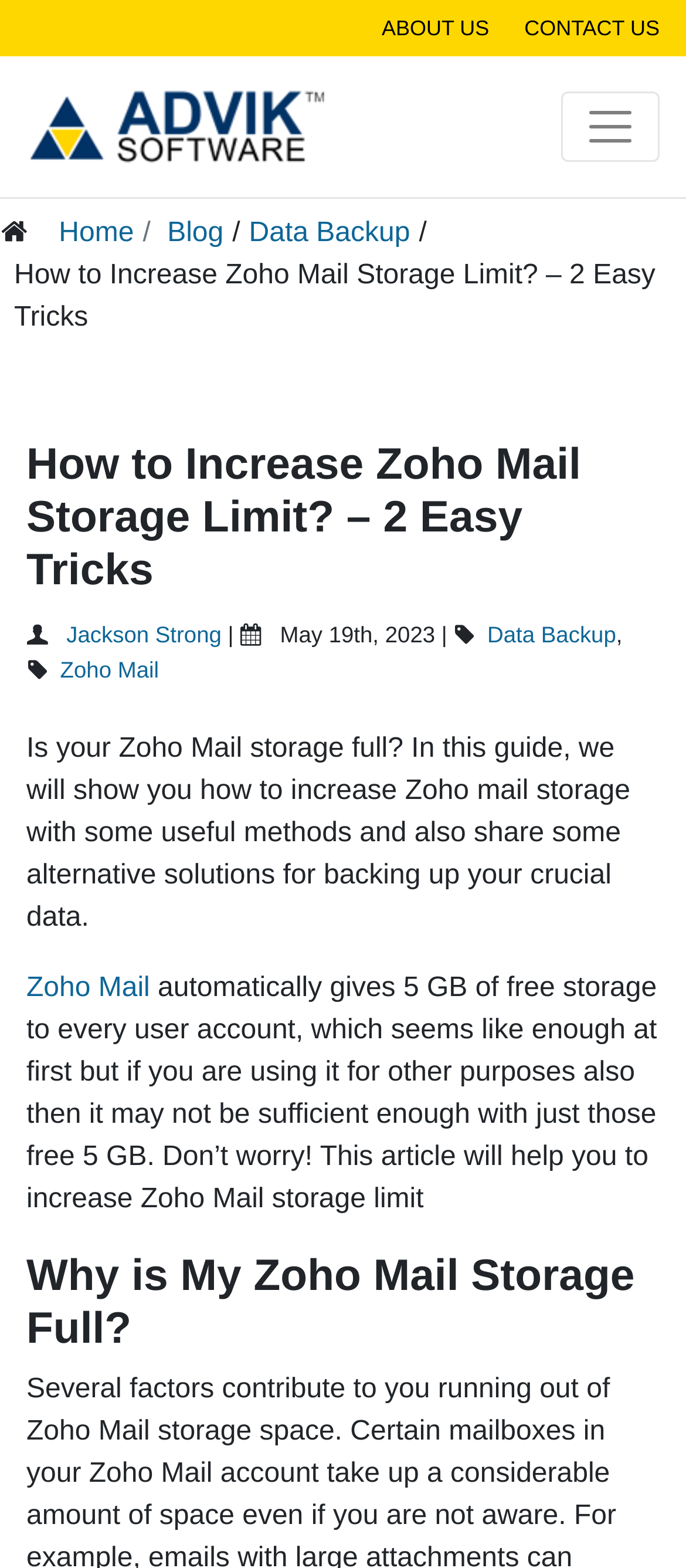Extract the bounding box coordinates for the UI element described as: "Franchise".

None